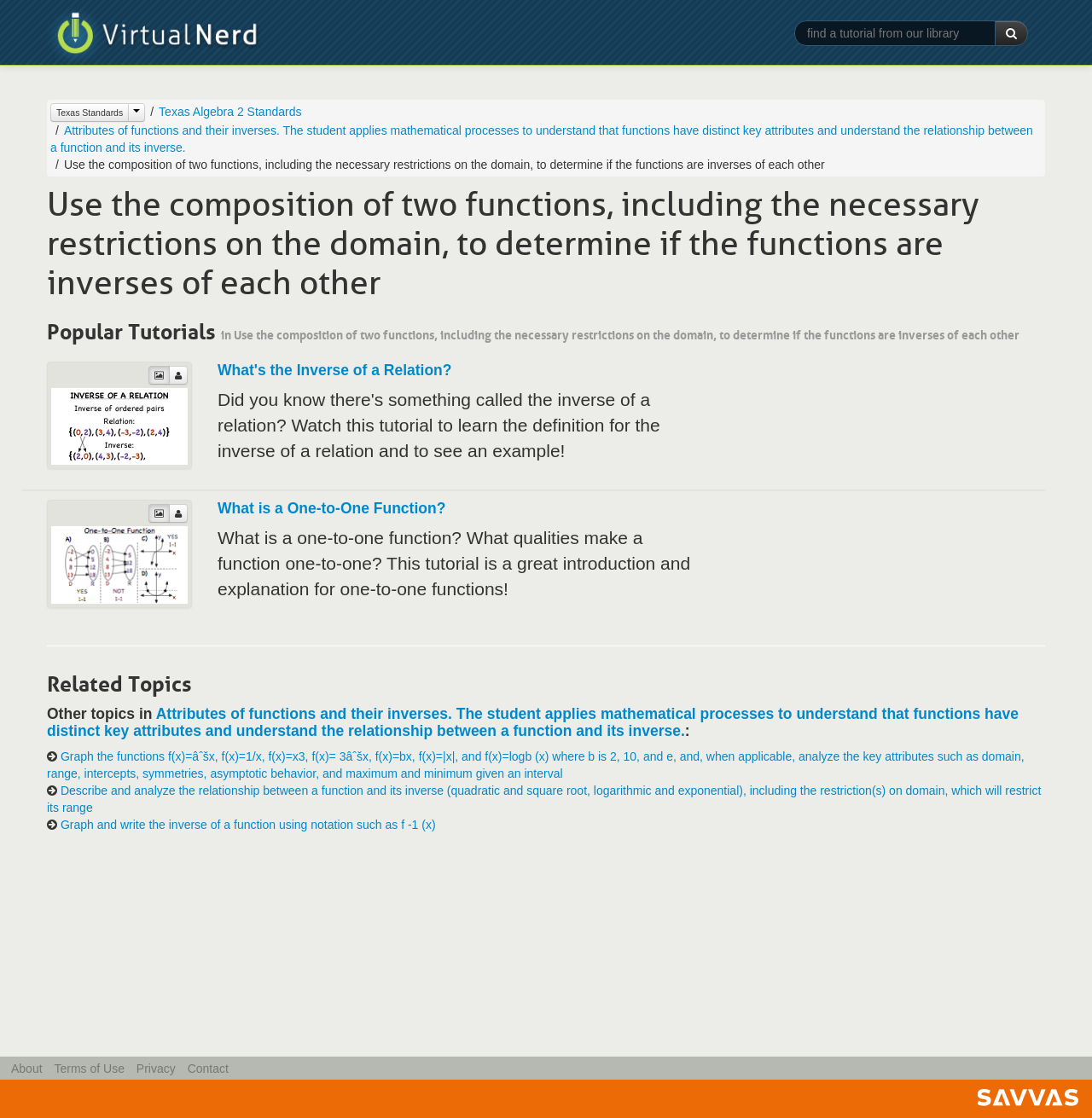Construct a thorough caption encompassing all aspects of the webpage.

This webpage is a tutorial platform focused on mathematics, specifically Texas Algebra 2 Standards. At the top left, there is a logo and a link to "Virtual Nerd" with a corresponding image. Next to it, there is a search bar with a placeholder text "find a tutorial from our library" and a search button.

Below the search bar, there is a list of standards, including "Texas Standards", "Texas Algebra 2 Standards", and "Attributes of functions and their inverses". Each standard has a link and a button next to it.

The main content of the page is divided into sections. The first section has a heading "Use the composition of two functions, including the necessary restrictions on the domain, to determine if the functions are inverses of each other" and a subheading "Popular Tutorials in Use the composition of two functions, including the necessary restrictions on the domain, to determine if the functions are inverses of each other". Below the headings, there are two buttons and three tutorial links, each with an image and a description. The tutorials are related to finding the inverse of a relation and one-to-one functions.

The next section is titled "Related Topics" and has a list of links to other topics in "Attributes of functions and their inverses". These topics include graphing functions, analyzing the relationship between a function and its inverse, and writing the inverse of a function.

At the bottom of the page, there are links to "About", "Terms of Use", "Privacy", and "Contact" pages.